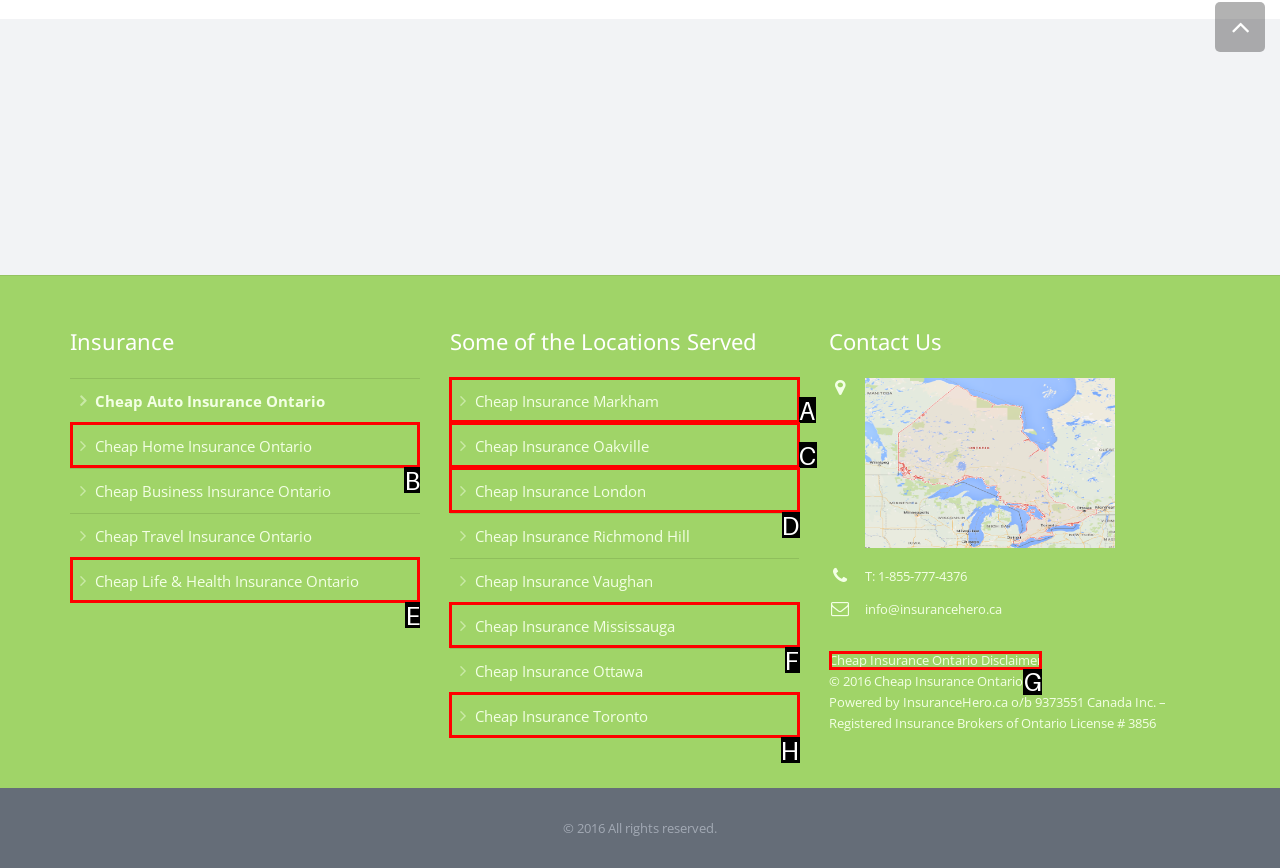Which HTML element should be clicked to fulfill the following task: Check disclaimer?
Reply with the letter of the appropriate option from the choices given.

G